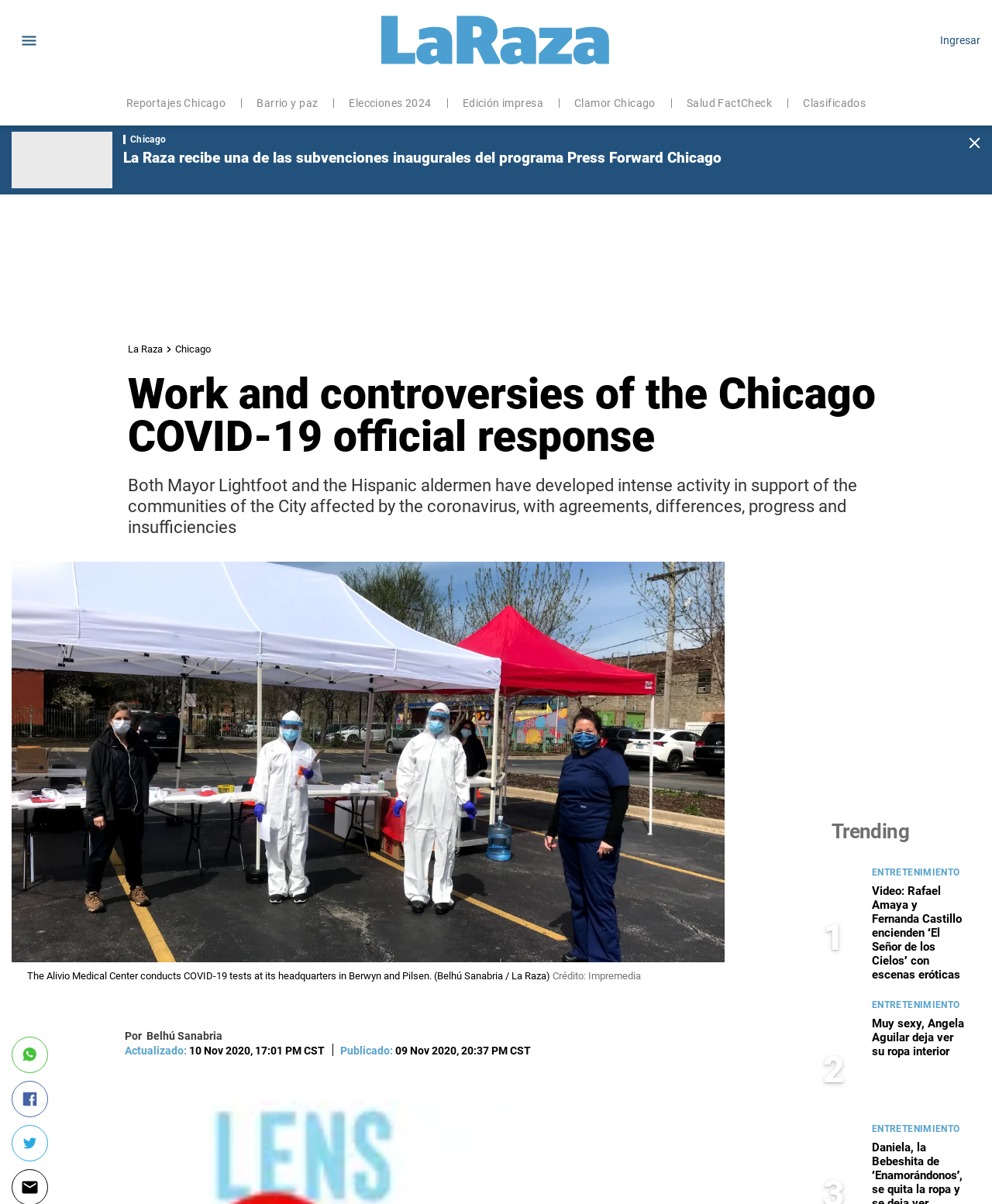What is the name of the newspaper?
Refer to the image and provide a concise answer in one word or phrase.

La Raza